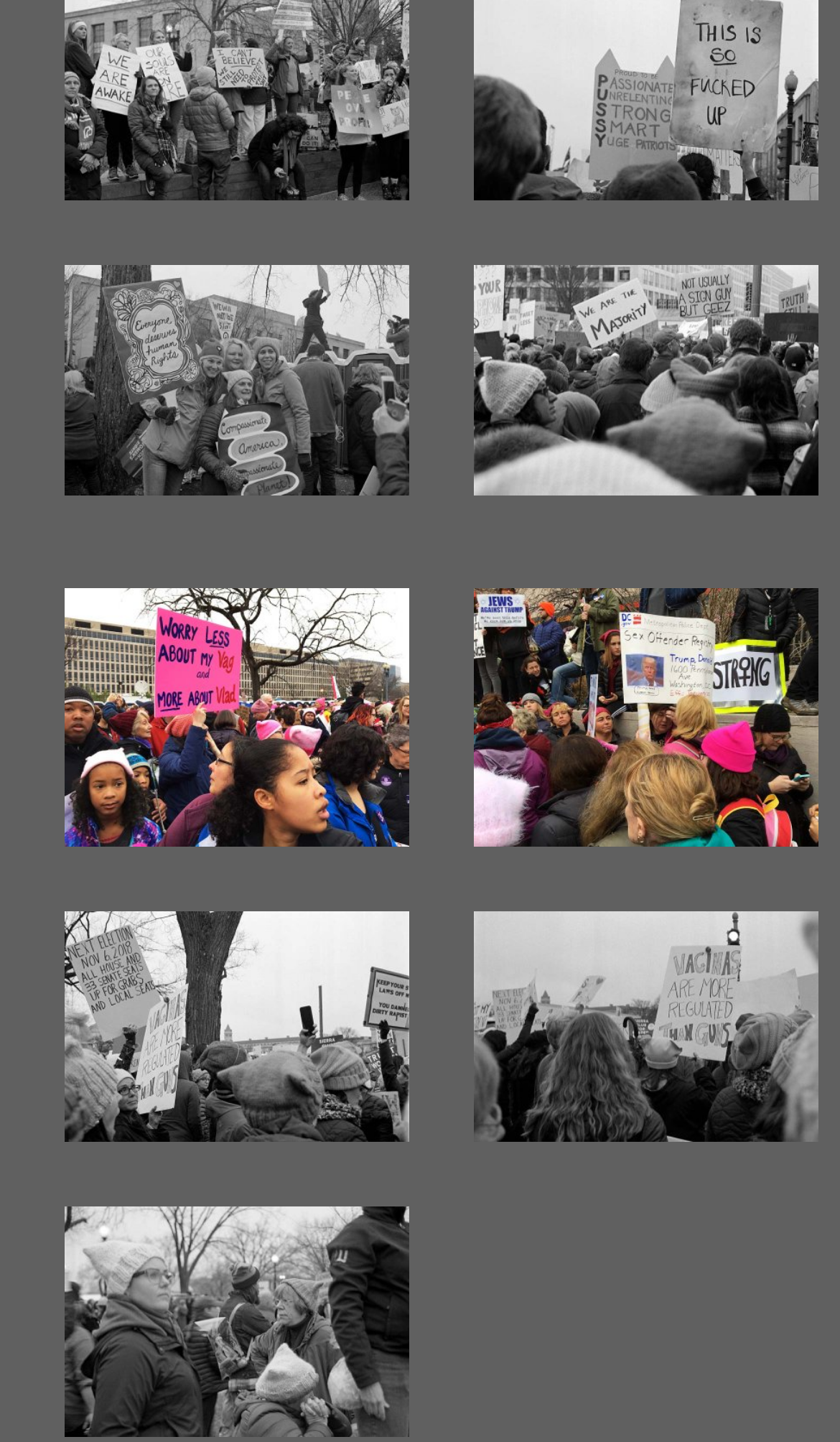What is the layout of the images on this webpage?
Look at the webpage screenshot and answer the question with a detailed explanation.

Based on the bounding box coordinates of the image elements, I can see that the images are arranged in a grid-like layout, with two columns and multiple rows. The images are evenly spaced and aligned, suggesting a structured layout.